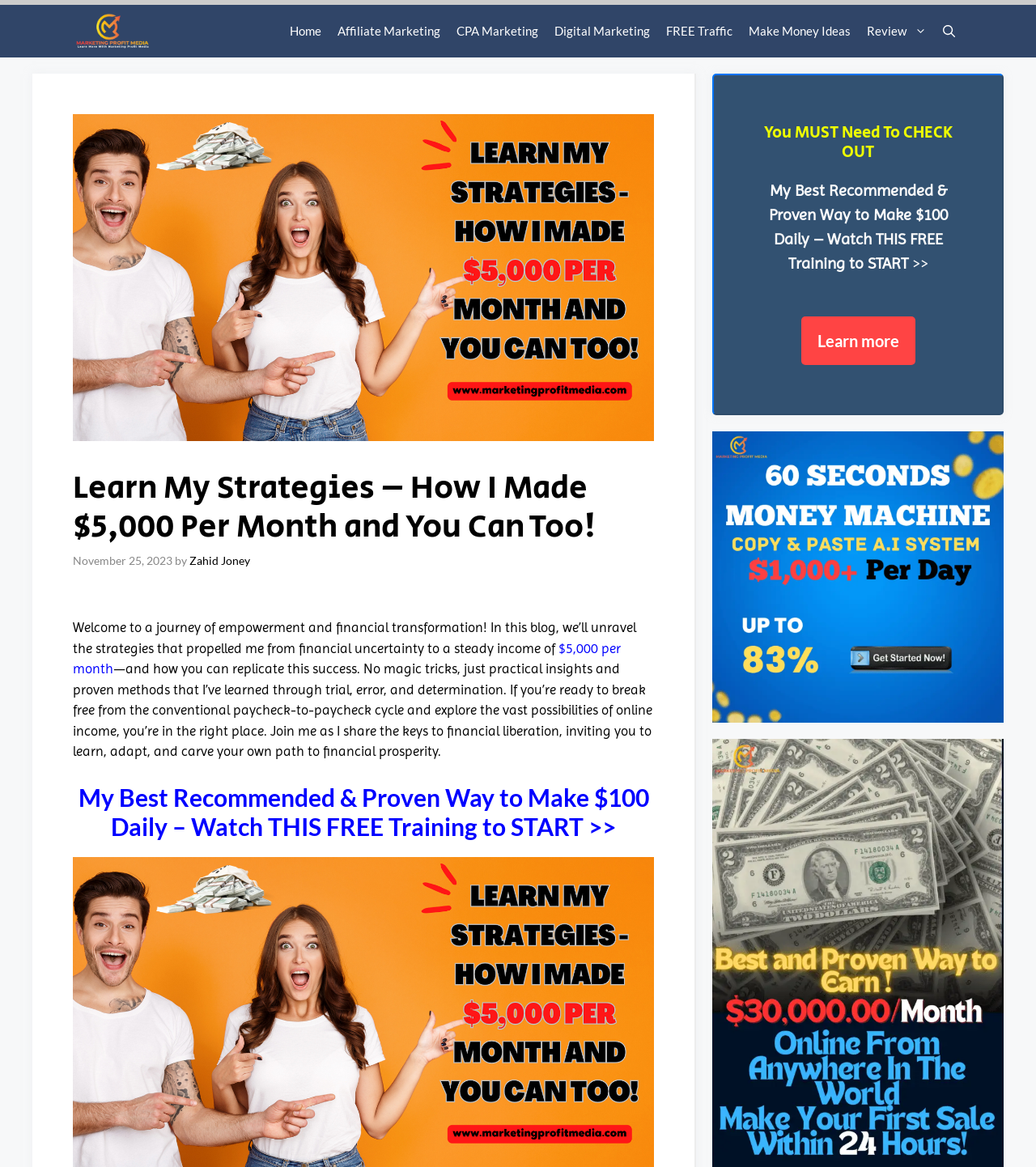Please find the top heading of the webpage and generate its text.

Learn My Strategies – How I Made $5,000 Per Month and You Can Too!